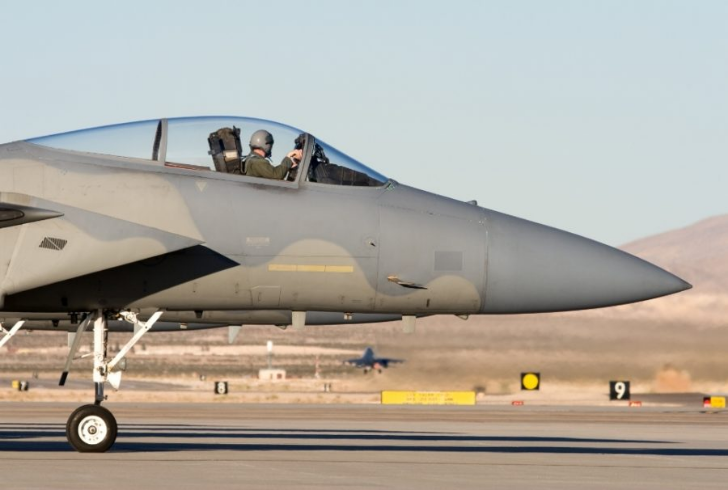Describe every important feature and element in the image comprehensively.

This image captures a close-up view of a military fighter jet taxiing on a runway. The aircraft, distinguished by its sleek, angular design and gray camouflage paint, exemplifies modern aviation technology. A pilot, donning a helmet and flight gear, is seen in the cockpit, preparing for takeoff or conducting a pre-flight check. In the background, the expansive desert landscape creates a stark contrast against the aircraft's metallic surface, while additional runway markings and a blurred plane hint at an active airfield. The scene conveys a sense of readiness and precision, highlighting the commitment to excellence in military aviation.